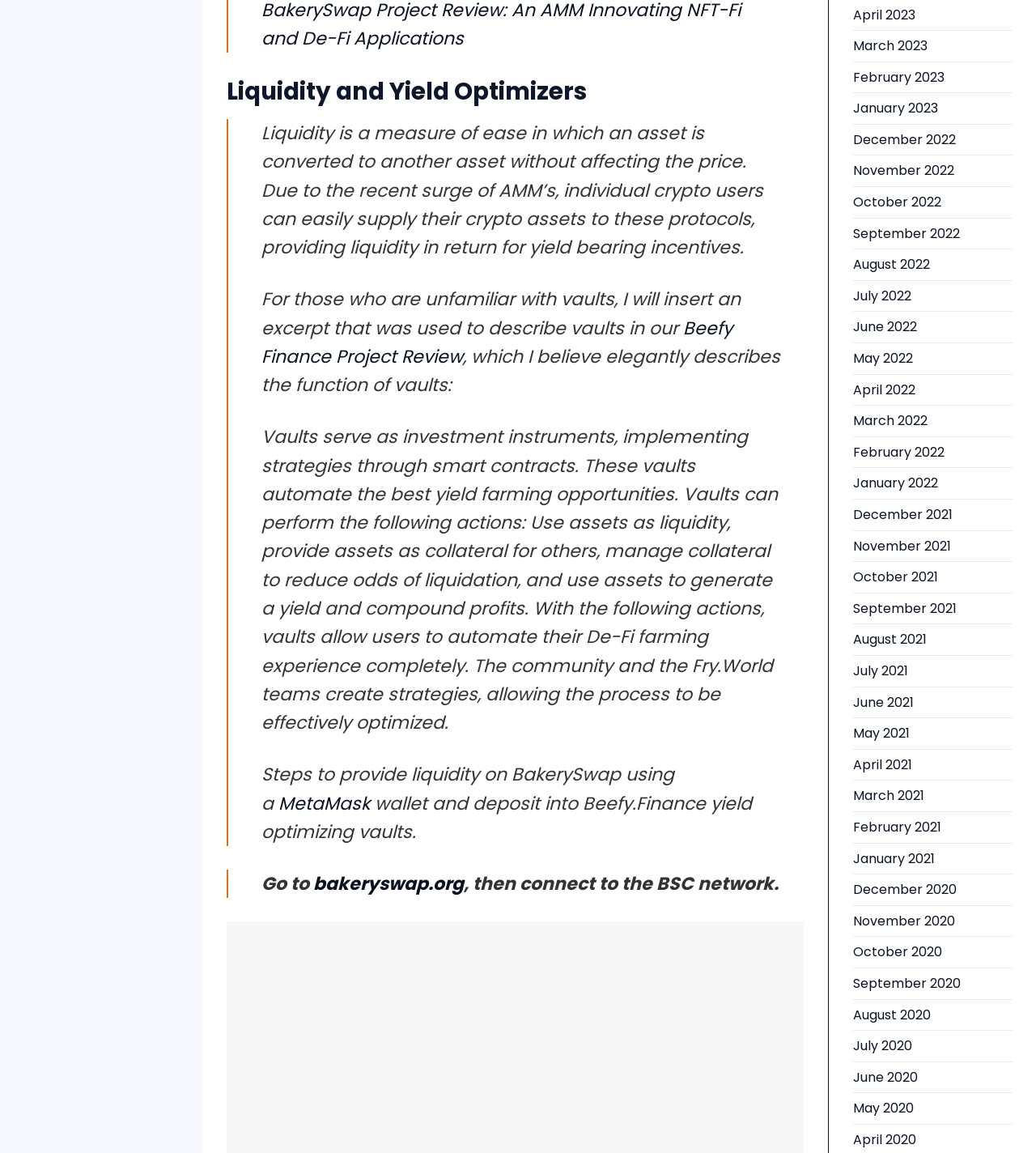Please answer the following question using a single word or phrase: 
What is the purpose of yield optimizing vaults?

To generate yield and compound profits